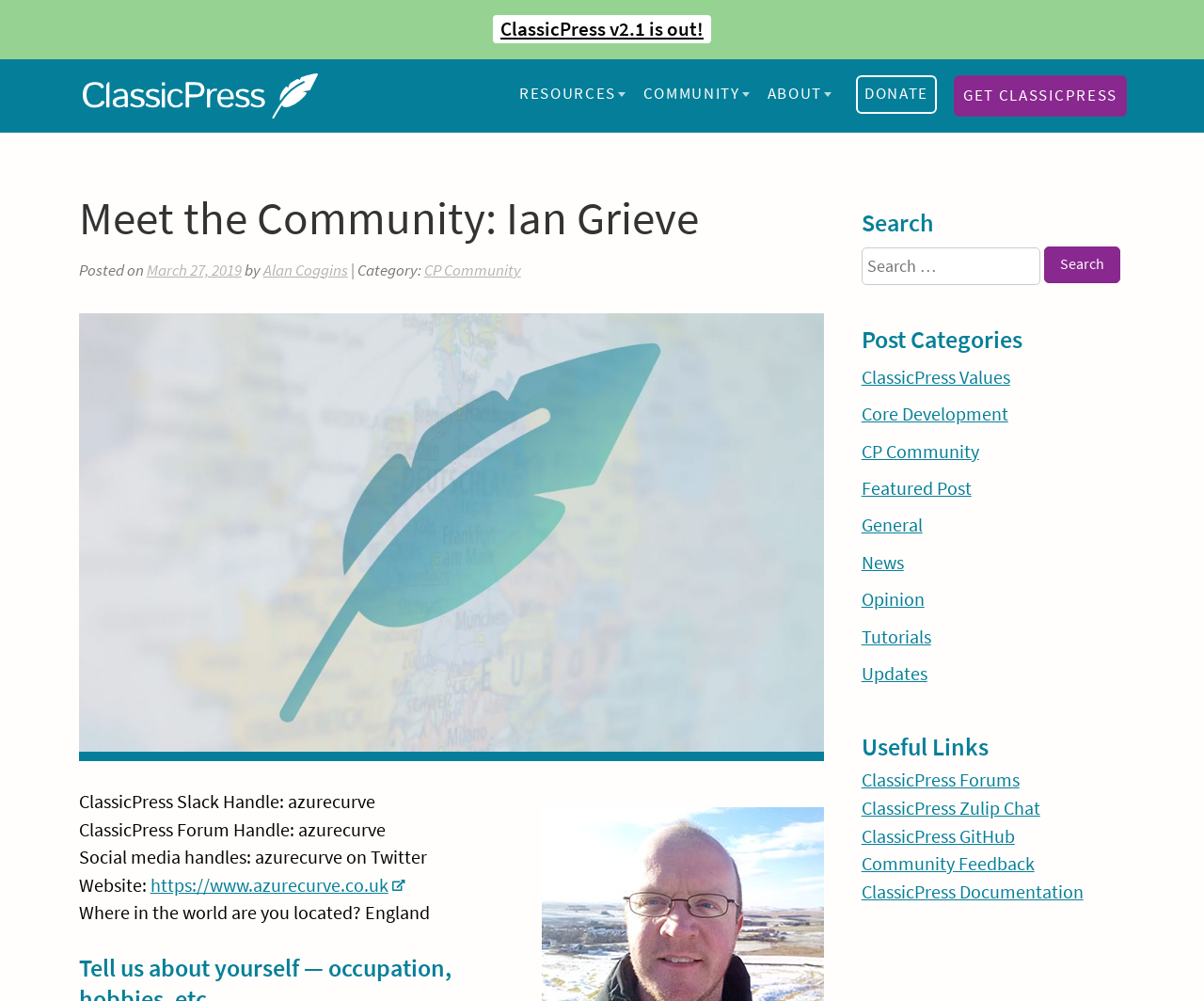Use a single word or phrase to answer the question:
What is the location of the community member?

England